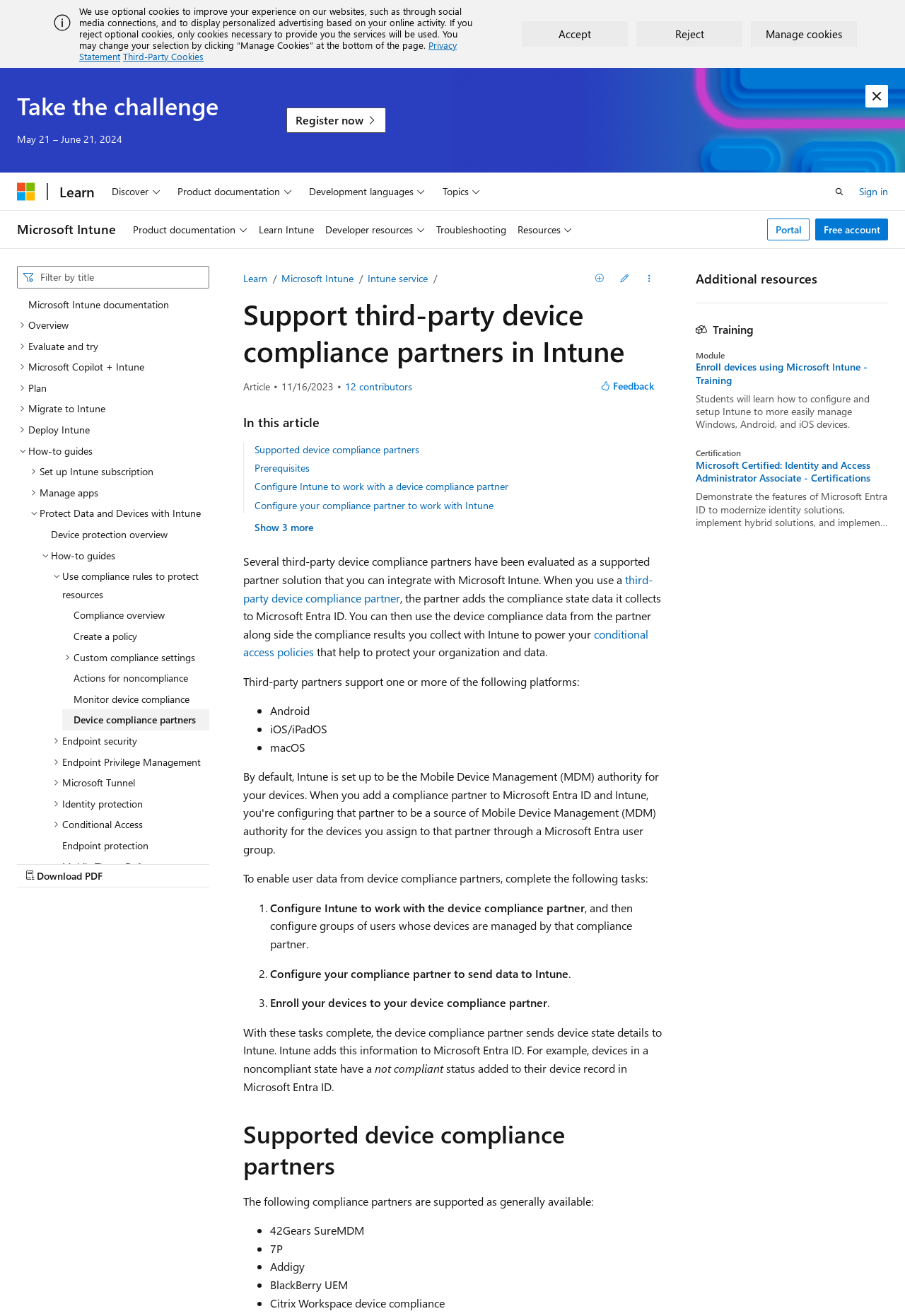Specify the bounding box coordinates for the region that must be clicked to perform the given instruction: "Search for something".

[0.019, 0.202, 0.231, 0.219]